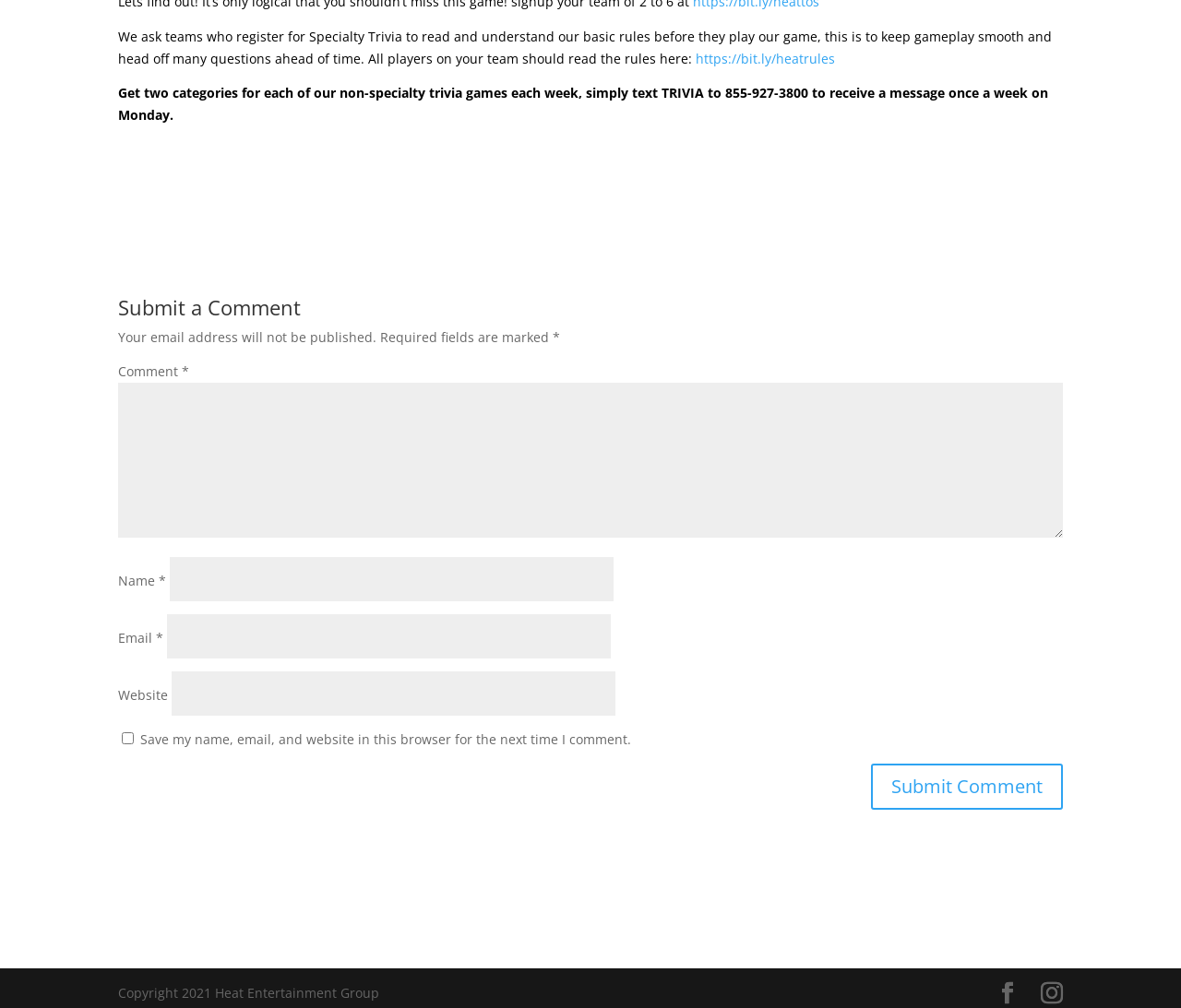Find the bounding box of the web element that fits this description: "parent_node: Email * aria-describedby="email-notes" name="email"".

[0.141, 0.609, 0.517, 0.653]